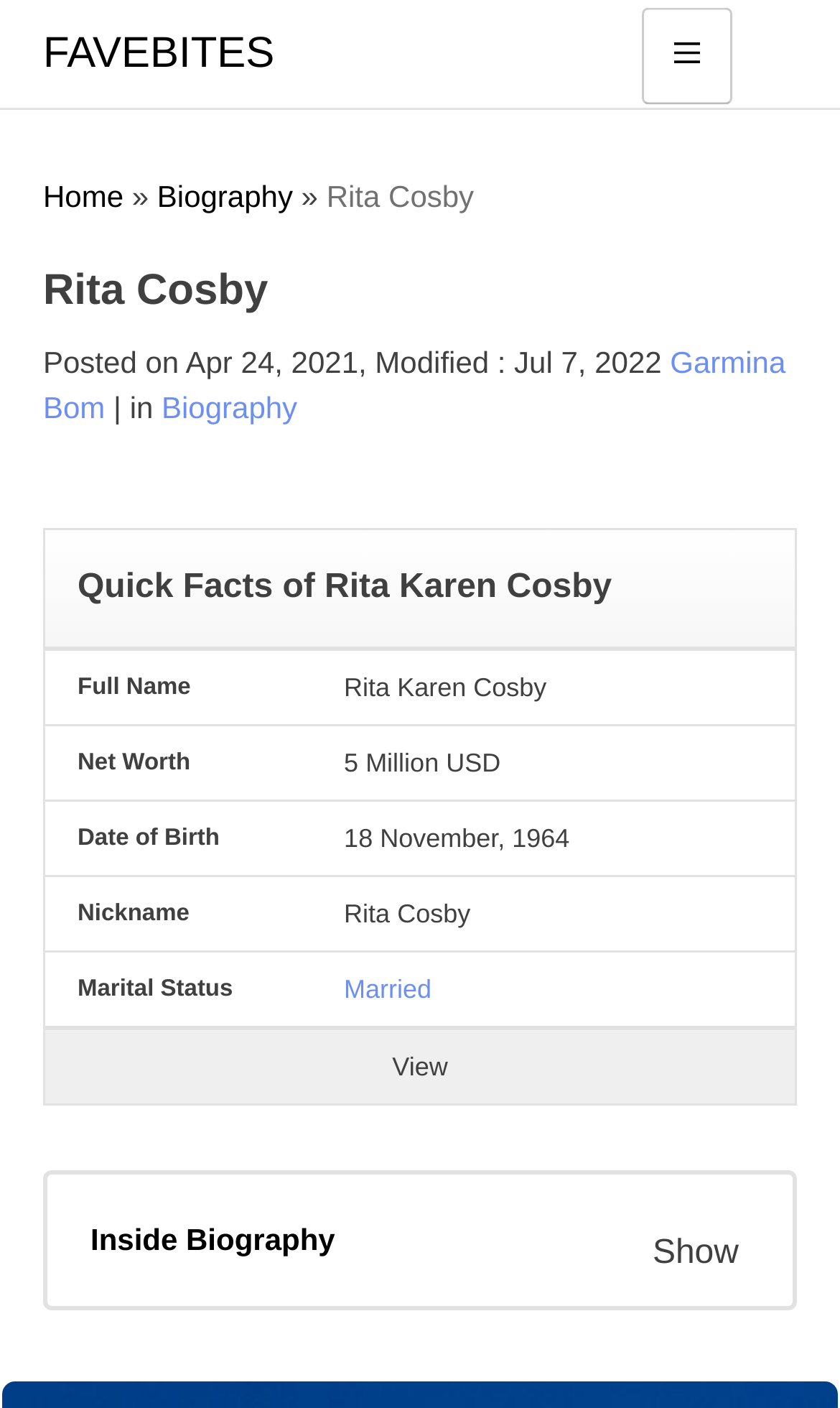Highlight the bounding box coordinates of the element that should be clicked to carry out the following instruction: "Click on the 'American' link". The coordinates must be given as four float numbers ranging from 0 to 1, i.e., [left, top, right, bottom].

[0.409, 0.96, 0.539, 0.981]